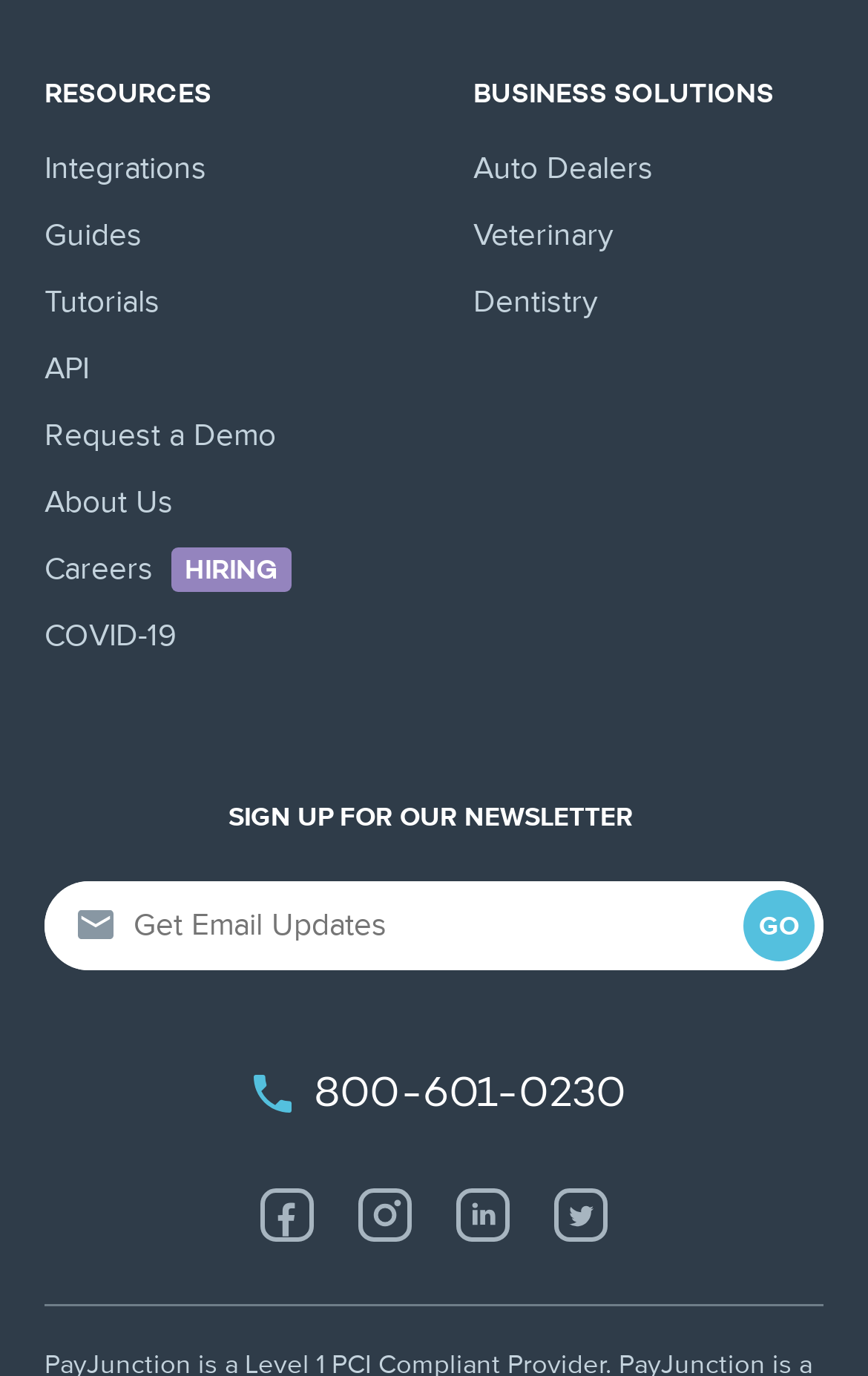Provide a one-word or short-phrase response to the question:
What type of resources are provided?

Integrations, Guides, Tutorials, API